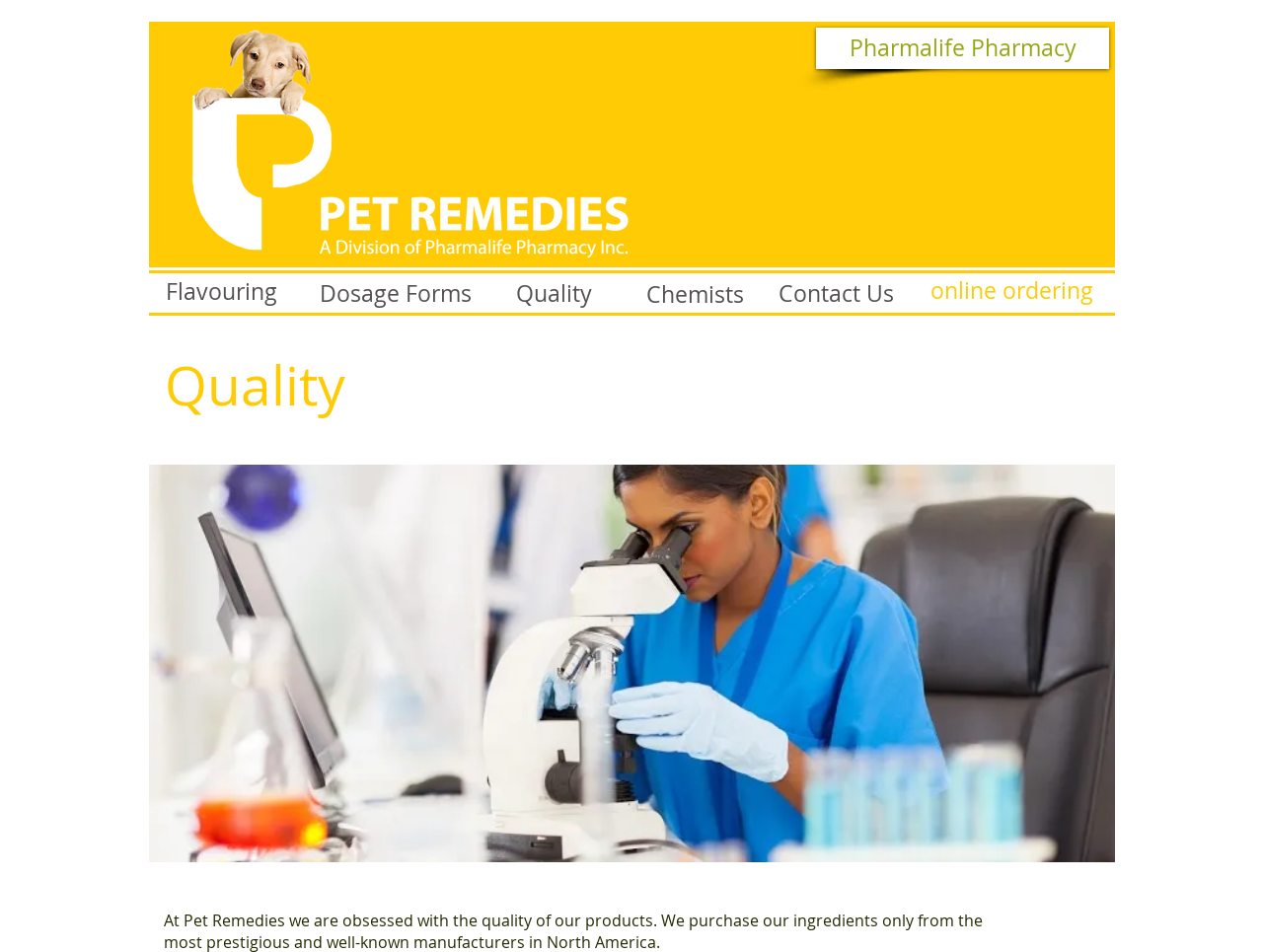Identify the coordinates of the bounding box for the element described below: "Chemists". Return the coordinates as four float numbers between 0 and 1: [left, top, right, bottom].

[0.502, 0.287, 0.599, 0.332]